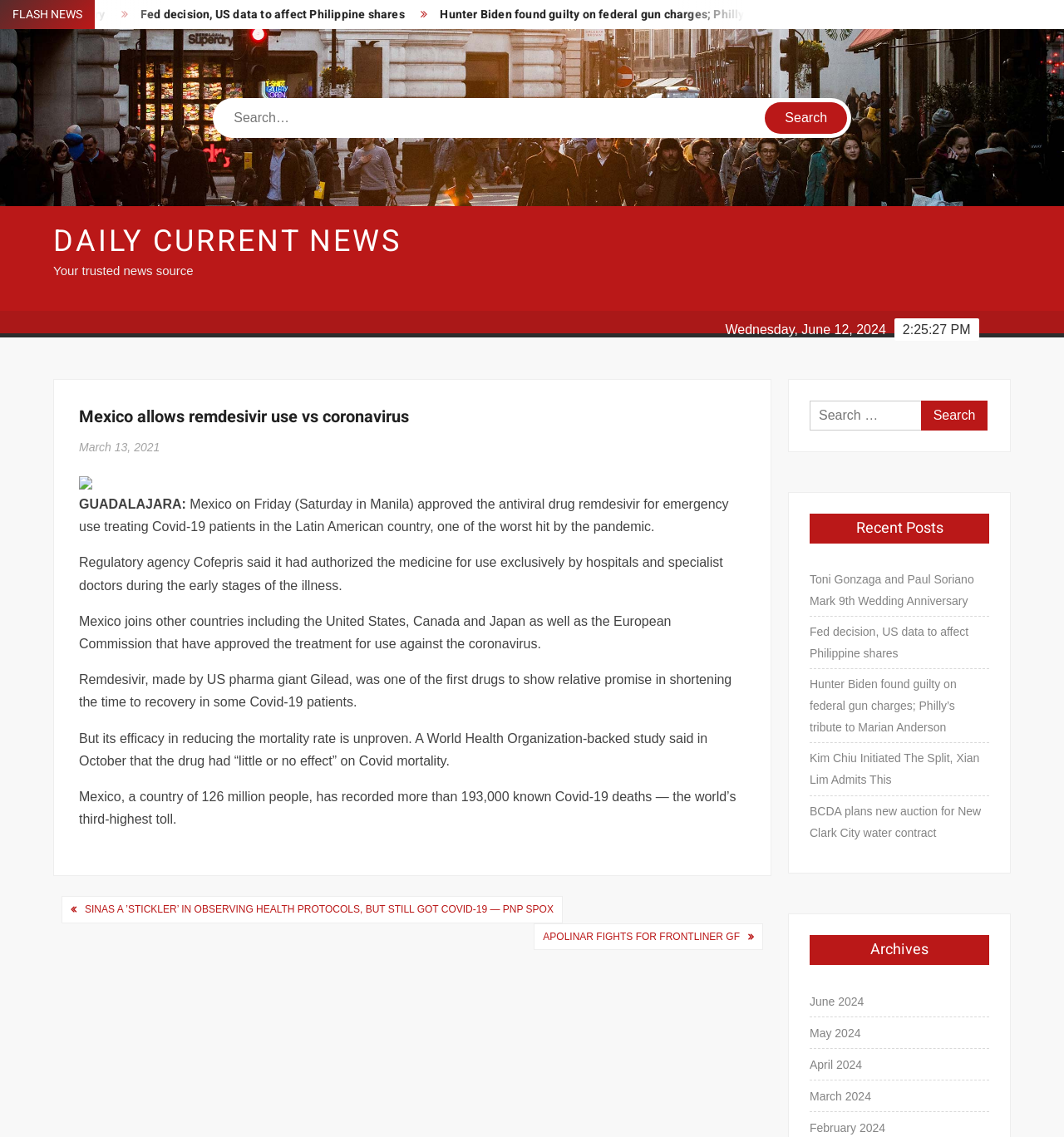Can you provide the bounding box coordinates for the element that should be clicked to implement the instruction: "Search for news"?

[0.204, 0.09, 0.796, 0.117]